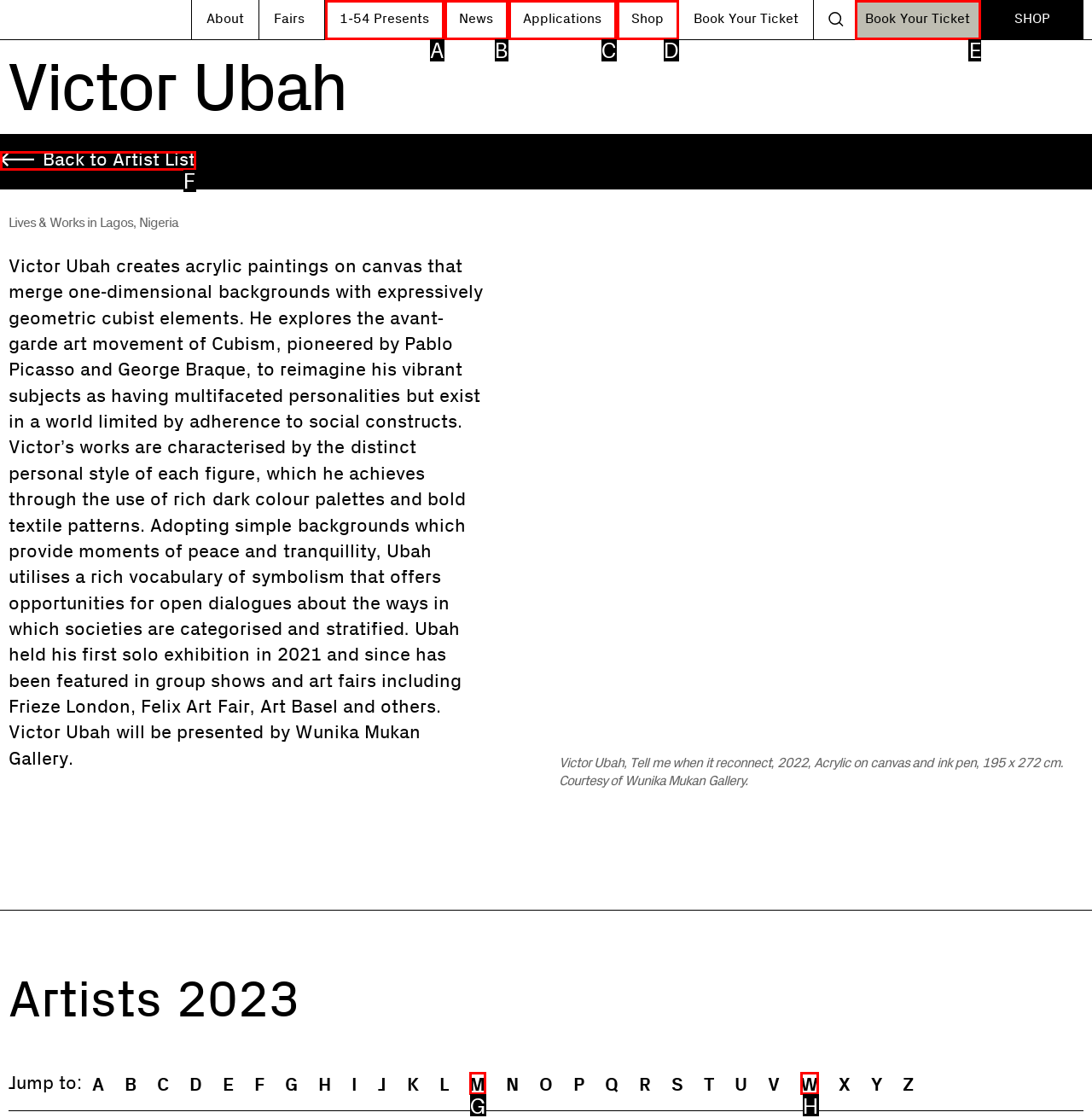Select the letter that corresponds to the description: Back to Artist List. Provide your answer using the option's letter.

F